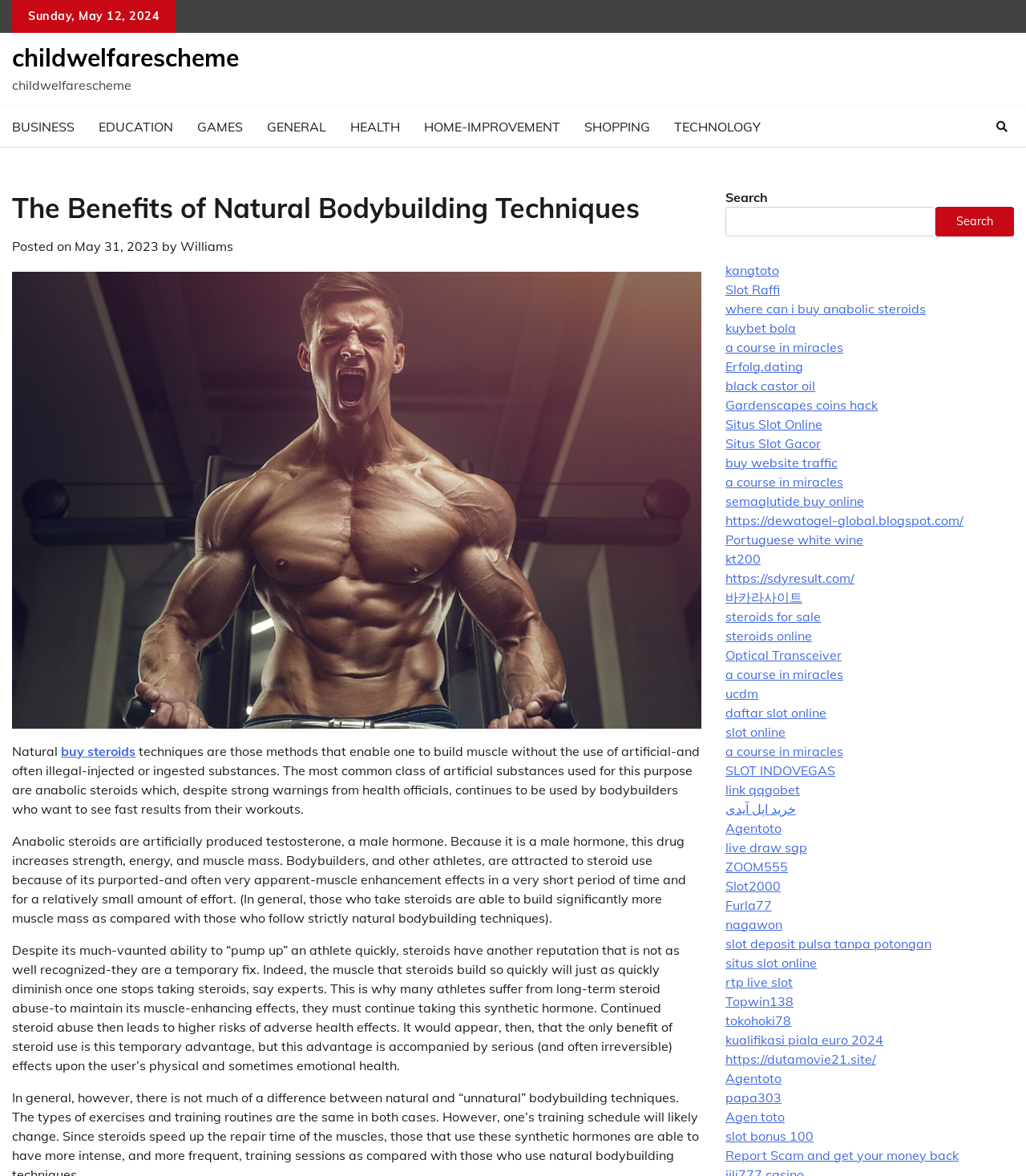What is the main topic of the webpage?
Look at the screenshot and respond with one word or a short phrase.

Natural Bodybuilding Techniques